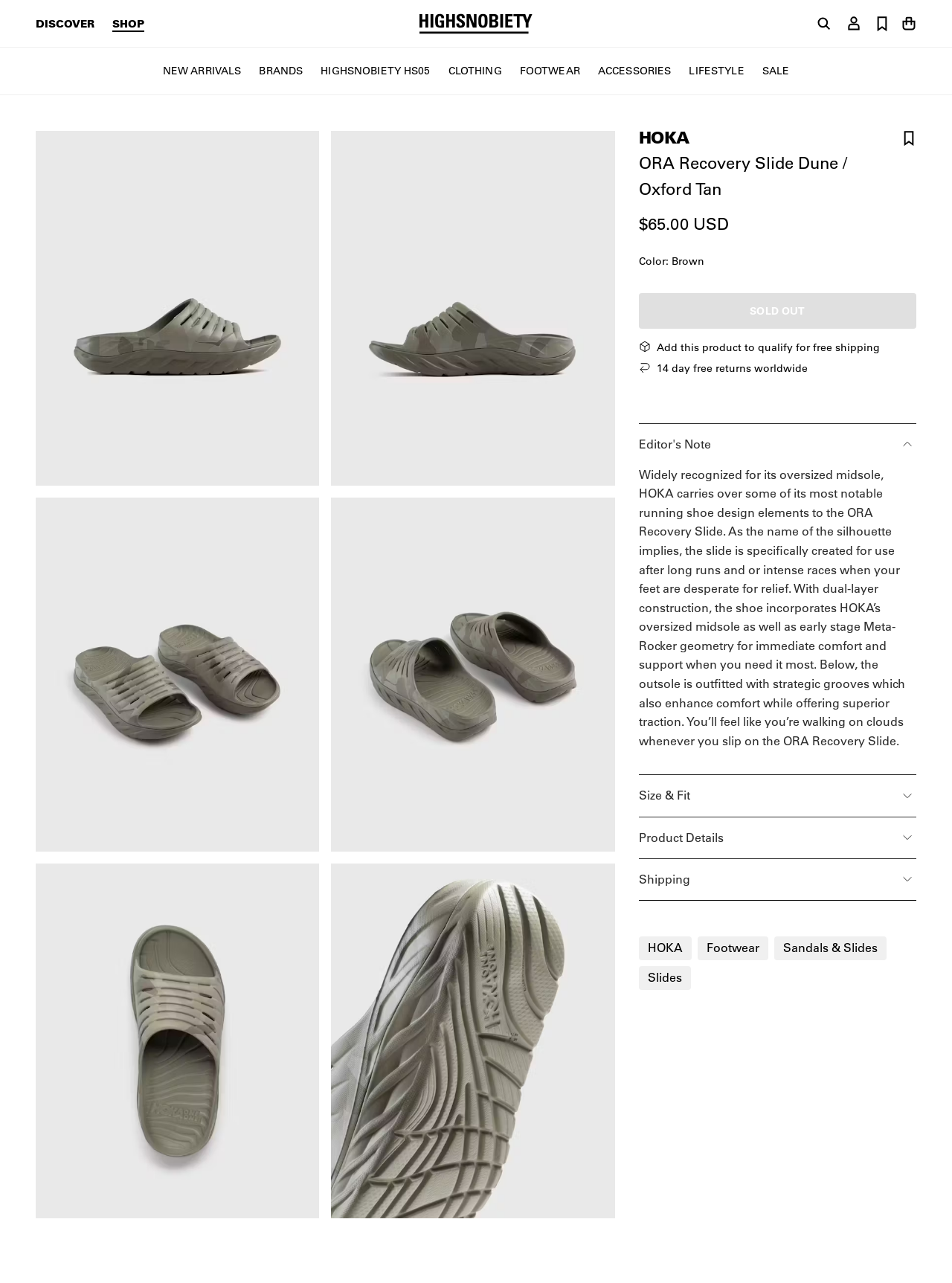Answer the following in one word or a short phrase: 
What is the color of the product?

Brown